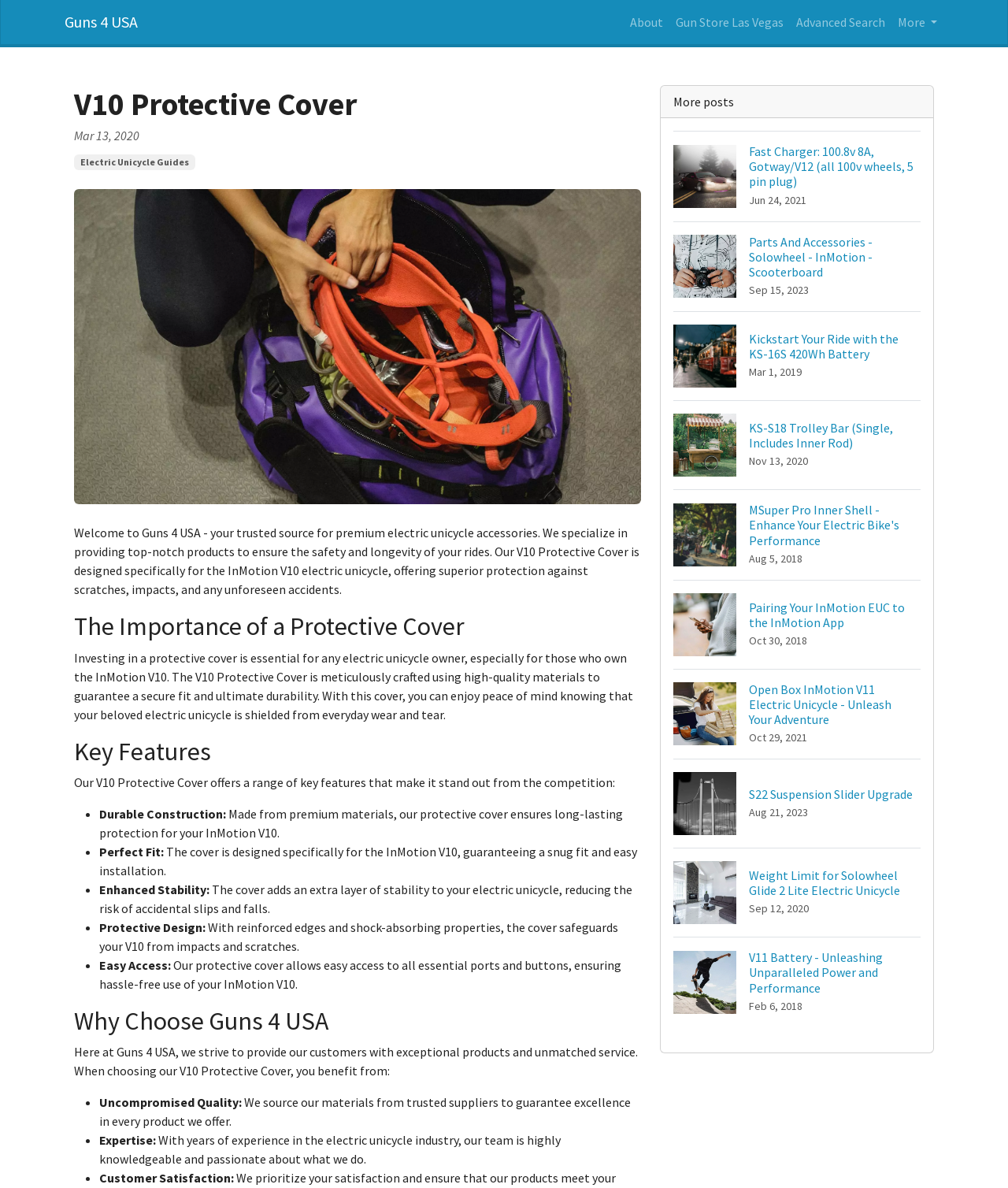Answer the following query with a single word or phrase:
What is the name of the electric unicycle model?

InMotion V10